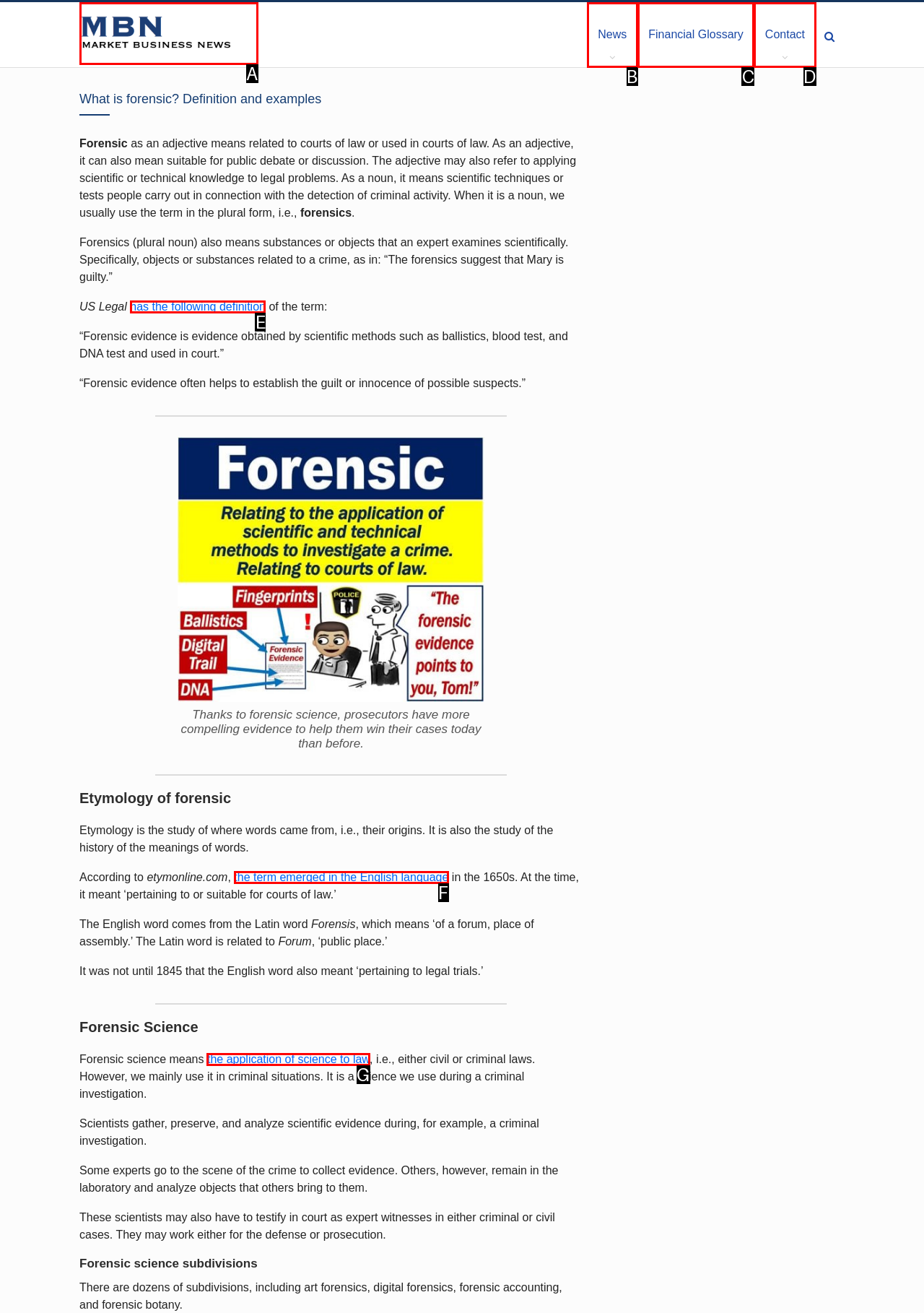Which UI element matches this description: has the following definition?
Reply with the letter of the correct option directly.

E